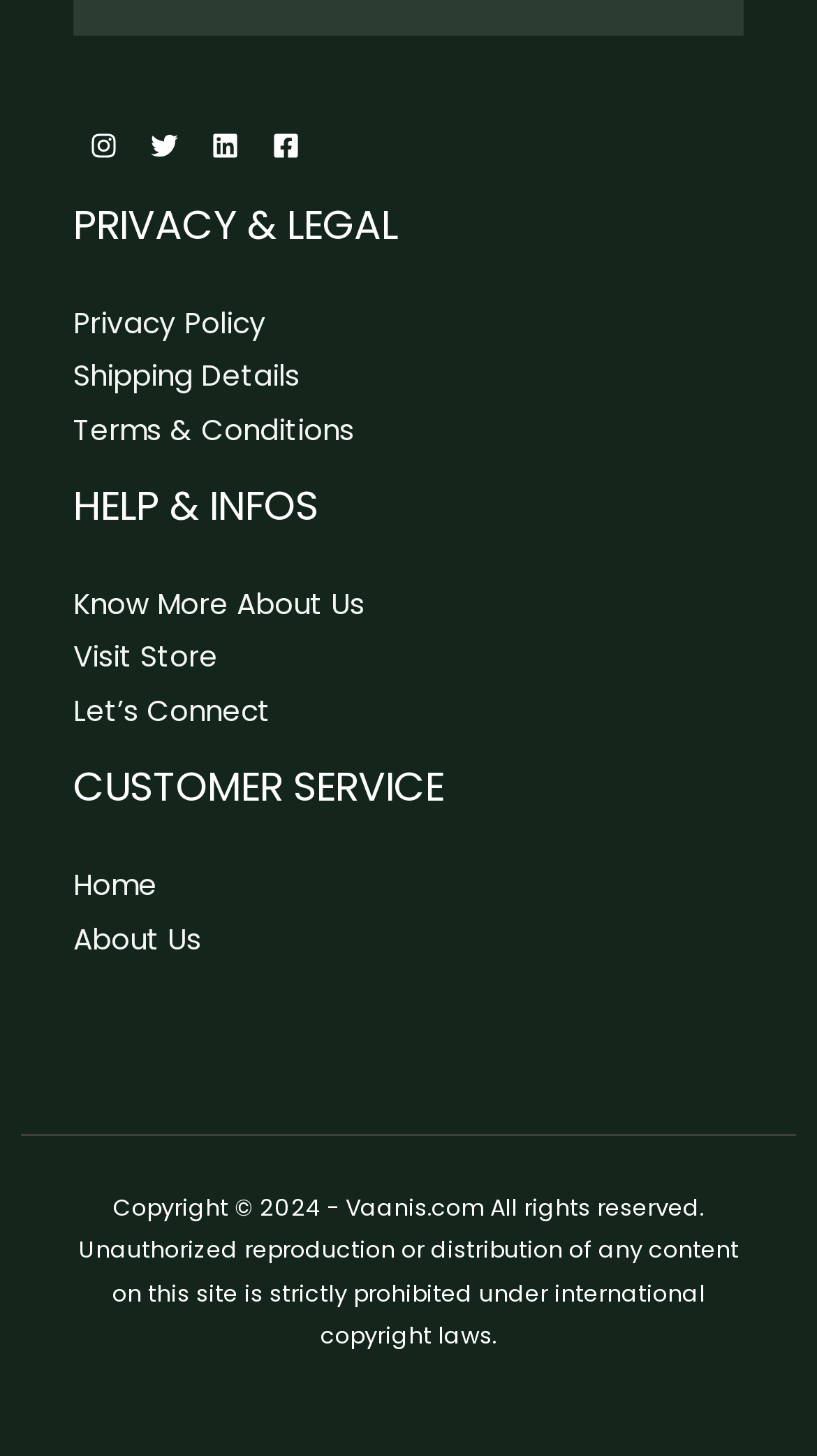Locate the bounding box coordinates of the element to click to perform the following action: 'Visit Instagram'. The coordinates should be given as four float values between 0 and 1, in the form of [left, top, right, bottom].

[0.09, 0.079, 0.164, 0.121]